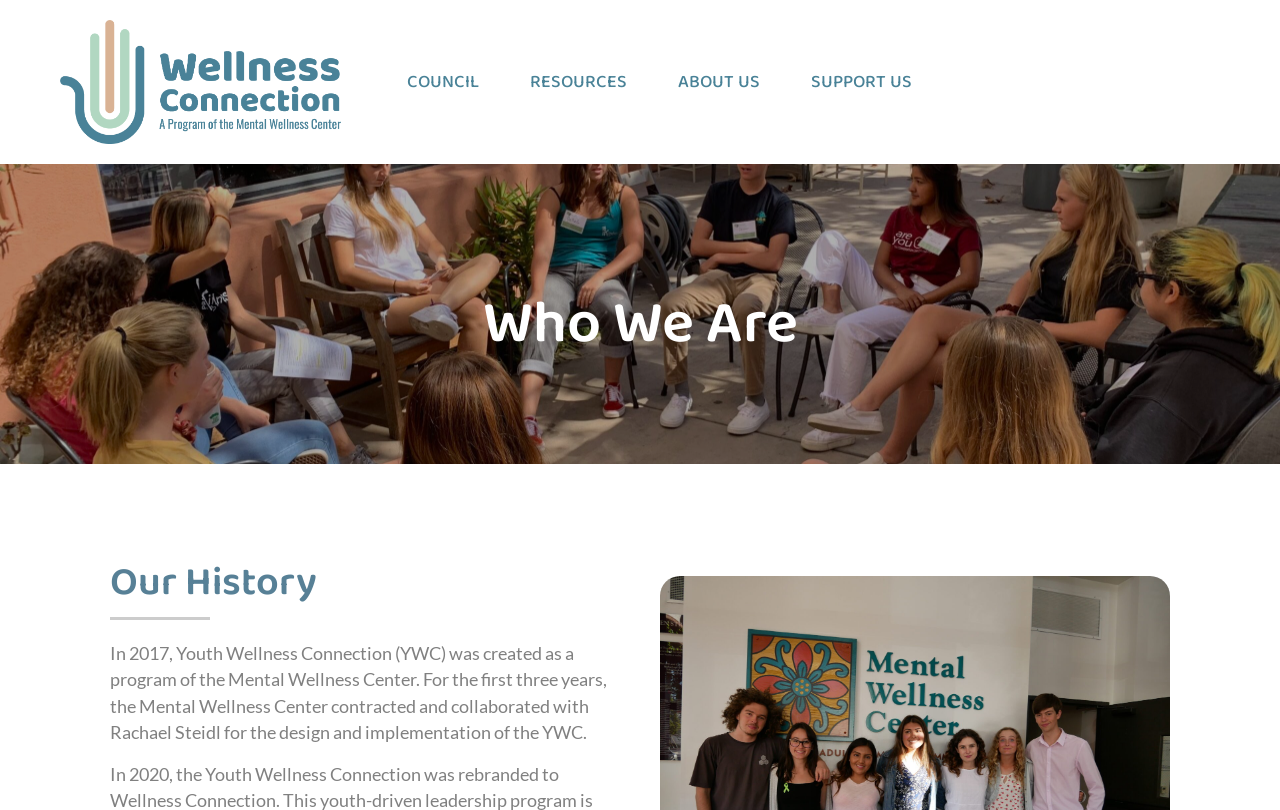Please provide a comprehensive answer to the question based on the screenshot: How many menu items are there?

I counted the number of links under the navigation element 'Menu' and found 5 links: 'COUNCIL', 'RESOURCES', 'ABOUT US', 'SUPPORT US', and an image link 'Asset 2@3x'. Therefore, there are 5 menu items.